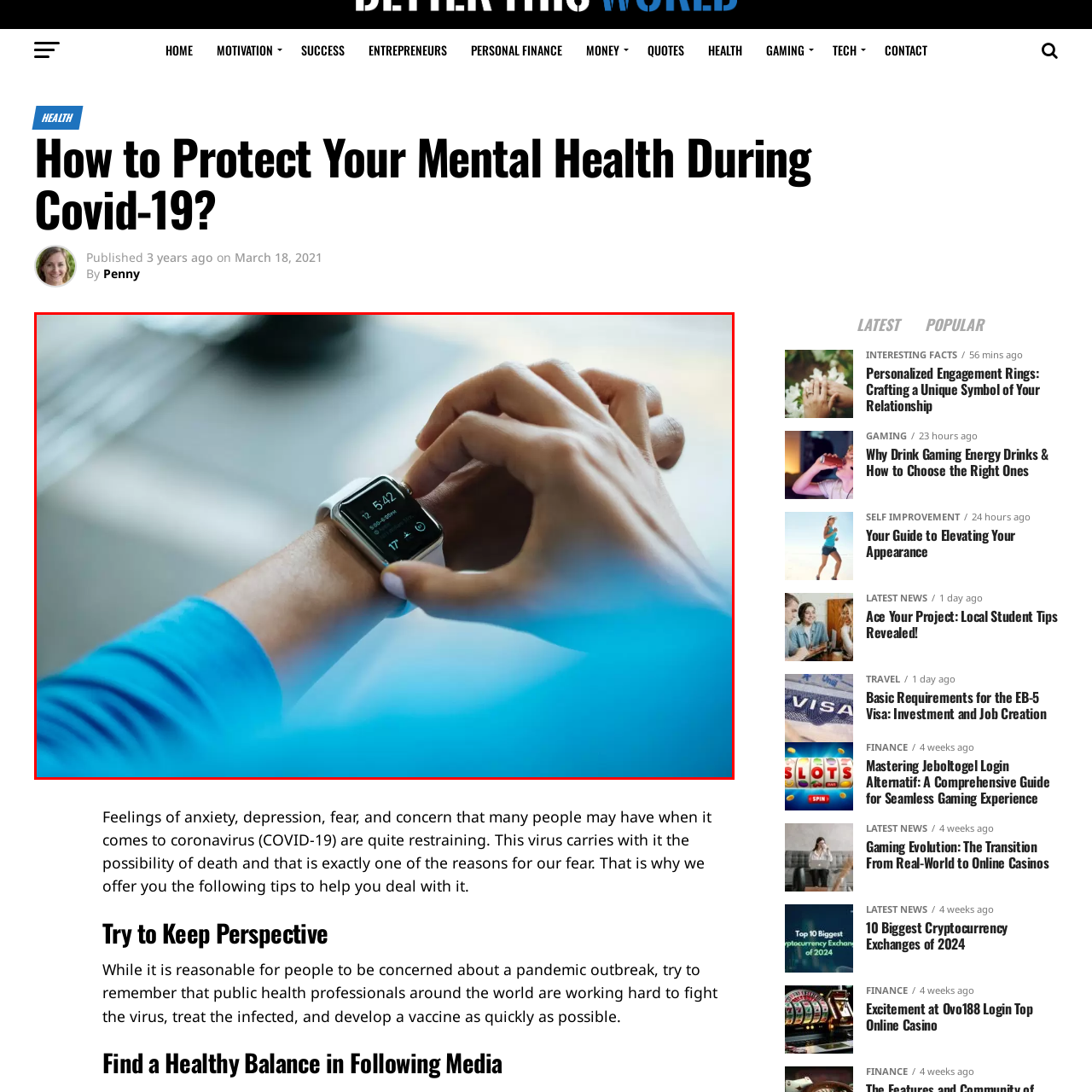What is the color of the person's shirt?
Consider the portion of the image within the red bounding box and answer the question as detailed as possible, referencing the visible details.

The person in the image is wearing a long-sleeve shirt, and the color of the shirt is blue. This can be inferred from the caption, which specifically mentions the color of the shirt as blue, suggesting a relaxed yet active lifestyle.